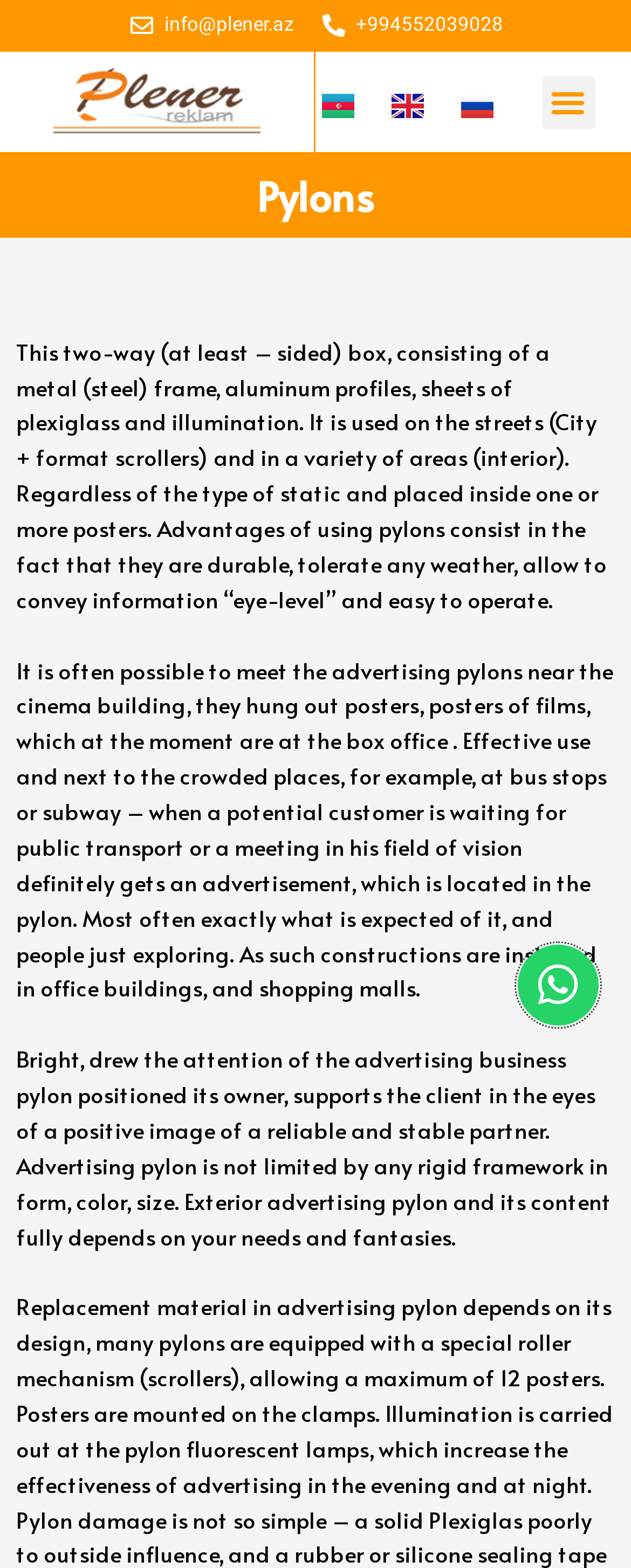Carefully observe the image and respond to the question with a detailed answer:
What is the contact email?

The contact email can be found at the top of the webpage, which is 'info@plener.az'.